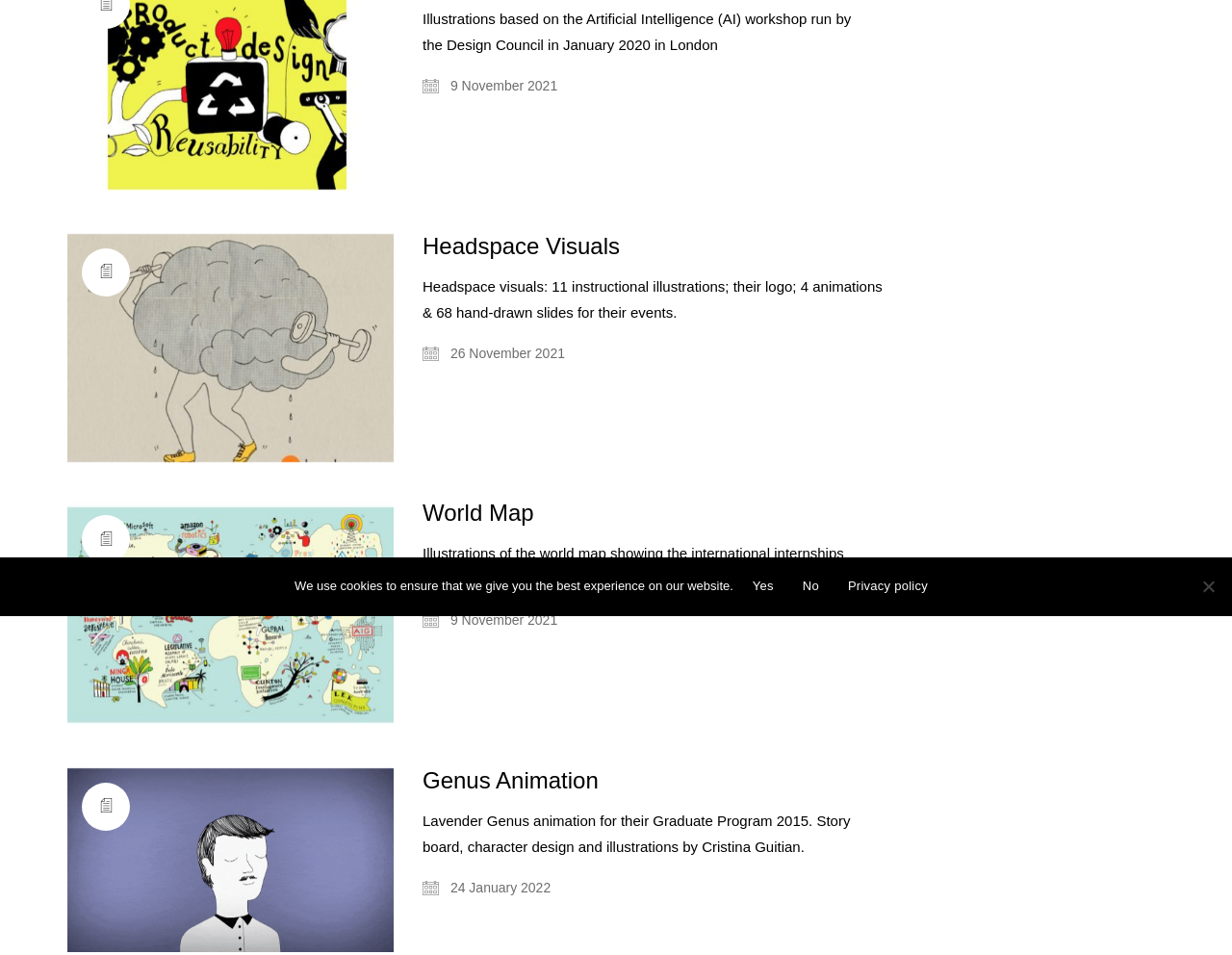Using the element description: "Yes", determine the bounding box coordinates. The coordinates should be in the format [left, top, right, bottom], with values between 0 and 1.

[0.603, 0.598, 0.636, 0.629]